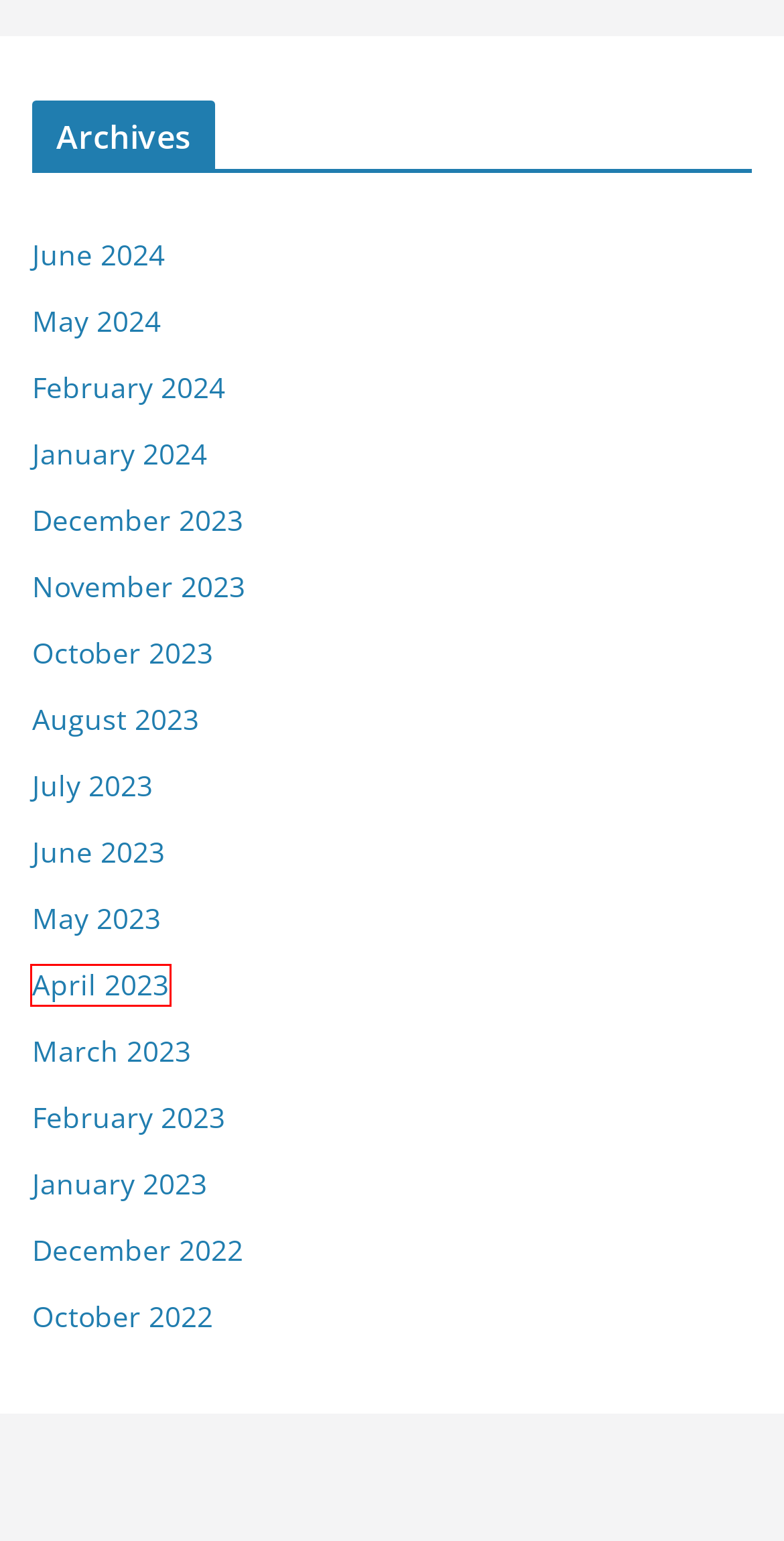Look at the screenshot of a webpage with a red bounding box and select the webpage description that best corresponds to the new page after clicking the element in the red box. Here are the options:
A. Month: June 2024 - Ojas Yojana
B. Month: November 2023 - Ojas Yojana
C. Month: January 2024 - Ojas Yojana
D. Month: October 2022 - Ojas Yojana
E. Month: April 2023 - Ojas Yojana
F. Month: January 2023 - Ojas Yojana
G. Month: December 2022 - Ojas Yojana
H. Month: February 2024 - Ojas Yojana

E